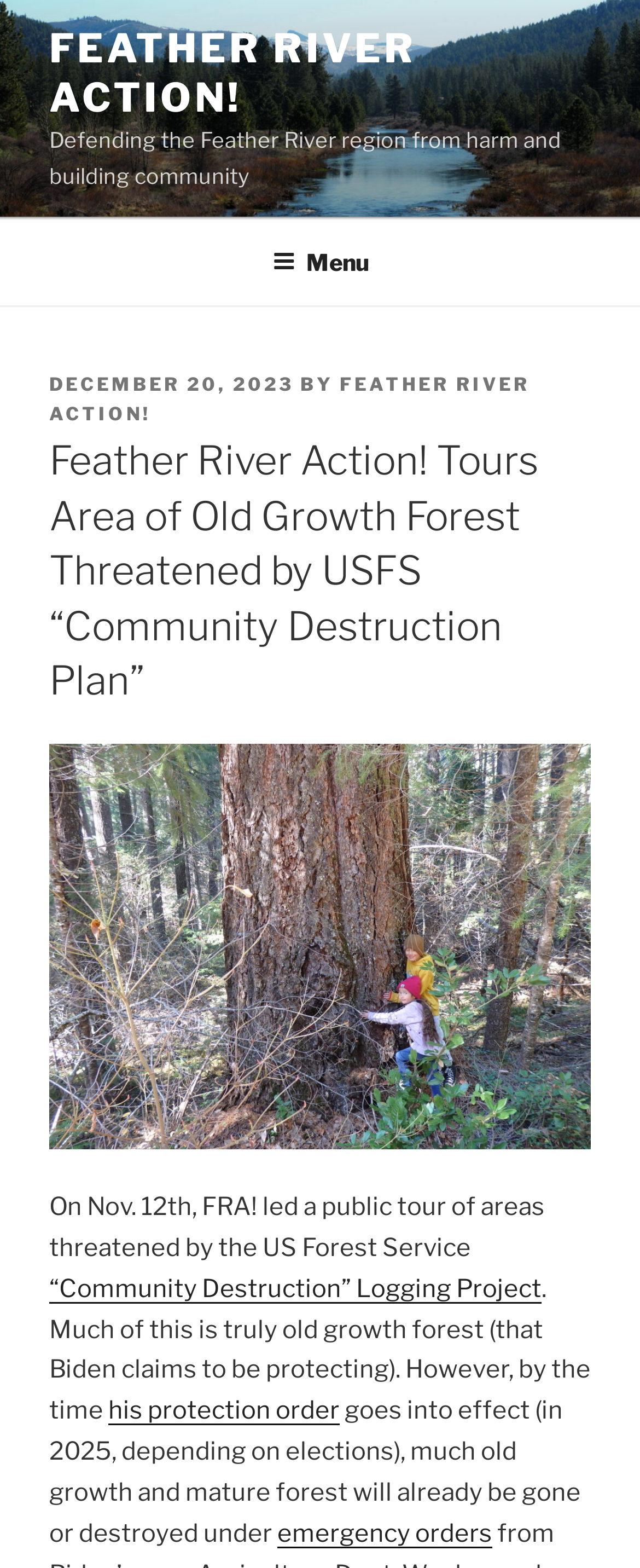What is the name of the logging project?
Utilize the image to construct a detailed and well-explained answer.

The name of the logging project can be found in the middle of the webpage, where it says '“Community Destruction” Logging Project' in a link format.